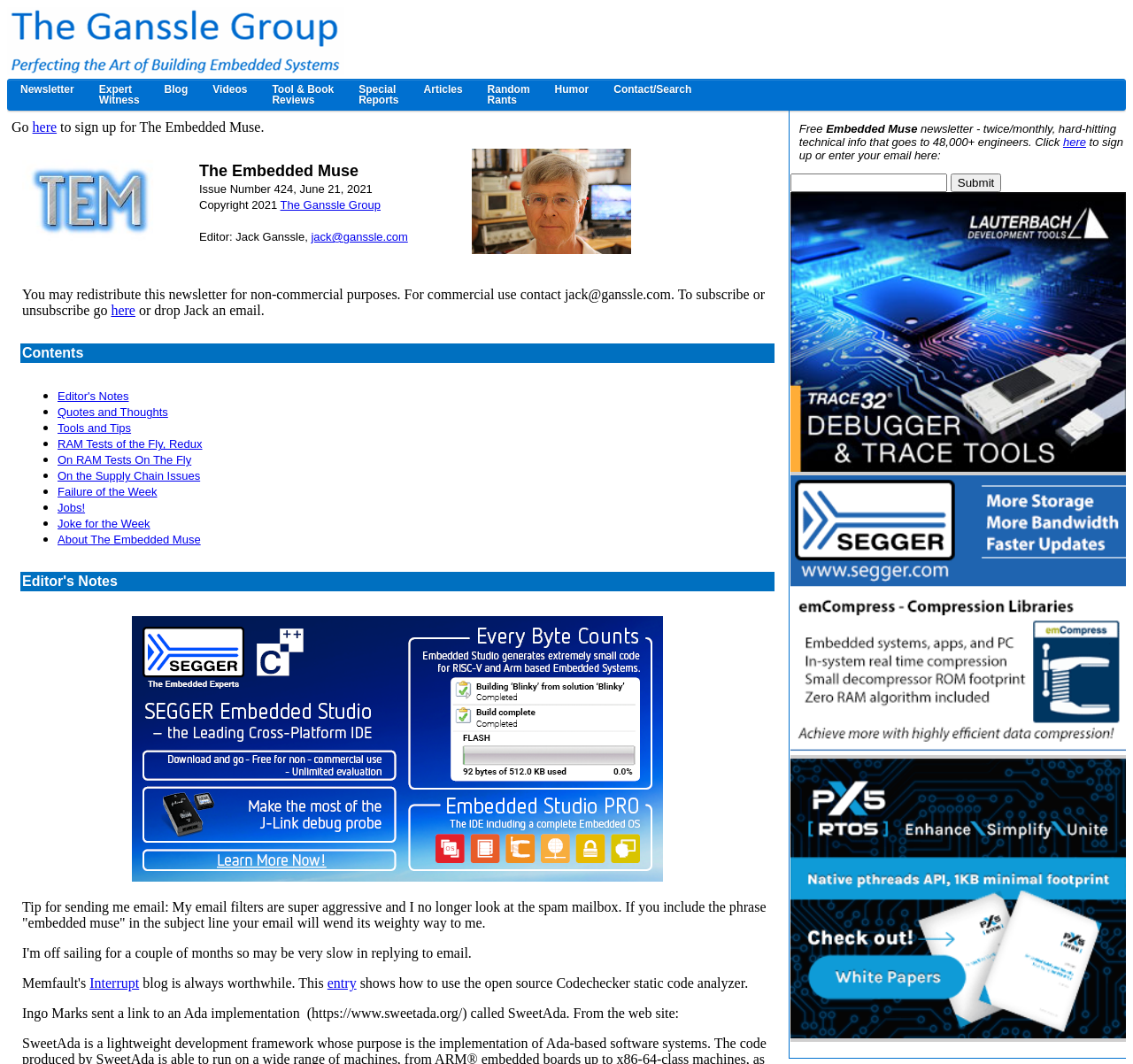Please use the details from the image to answer the following question comprehensively:
What is the name of the IDE mentioned in the Editor's Notes?

I found the answer by looking at the text that says 'SEGGER Embedded Studio cross platform IDE' in the Editor's Notes section.